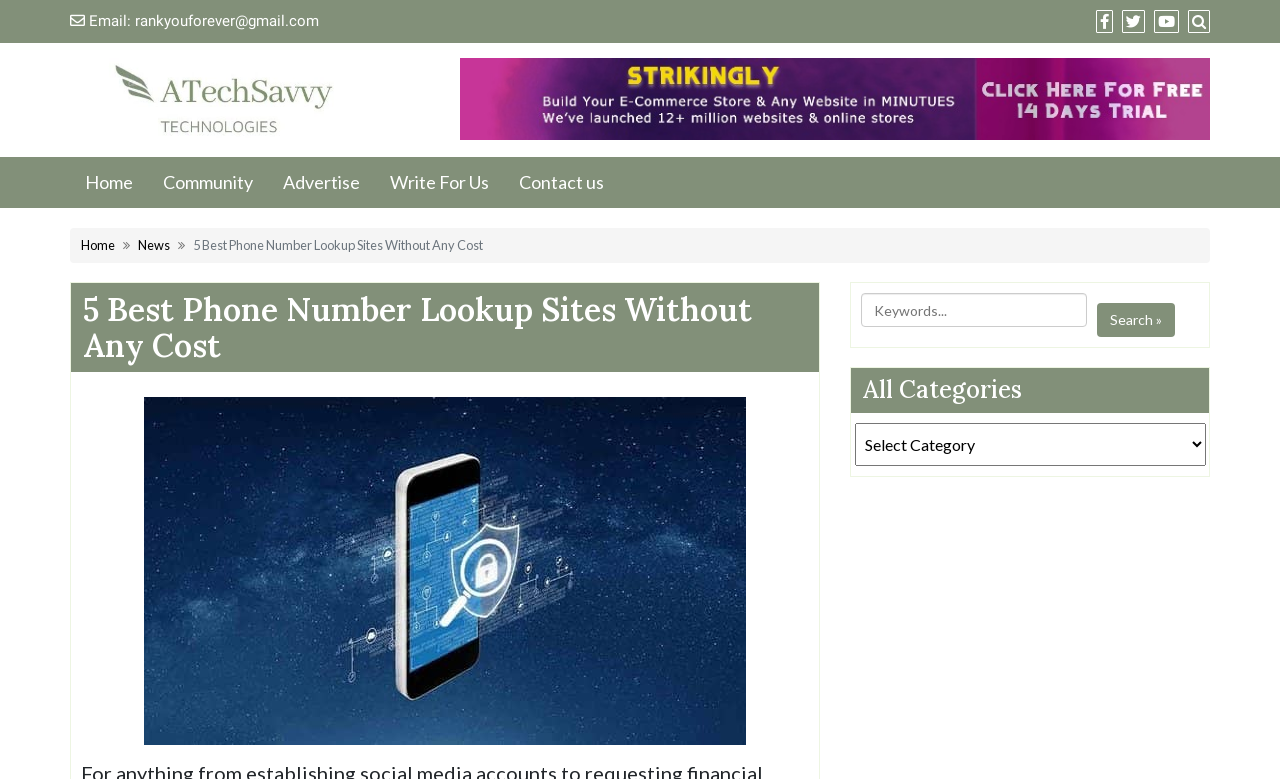How many categories are available in the combobox?
Based on the image, answer the question in a detailed manner.

I examined the combobox element and found that there is only 1 category available, which is 'All Categories', and it has a popup menu that can be expanded.